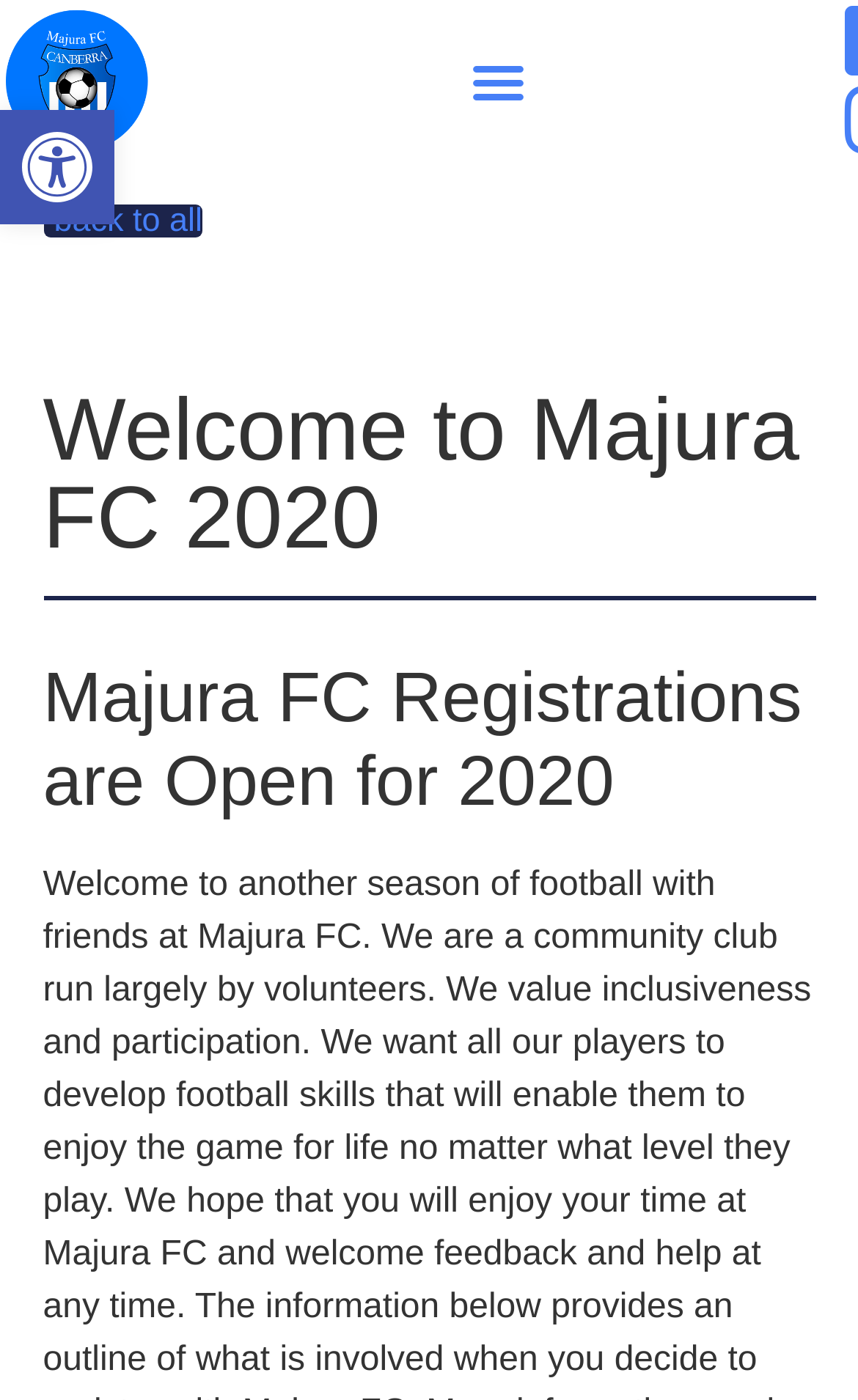What is the primary heading on this webpage?

Welcome to Majura FC 2020